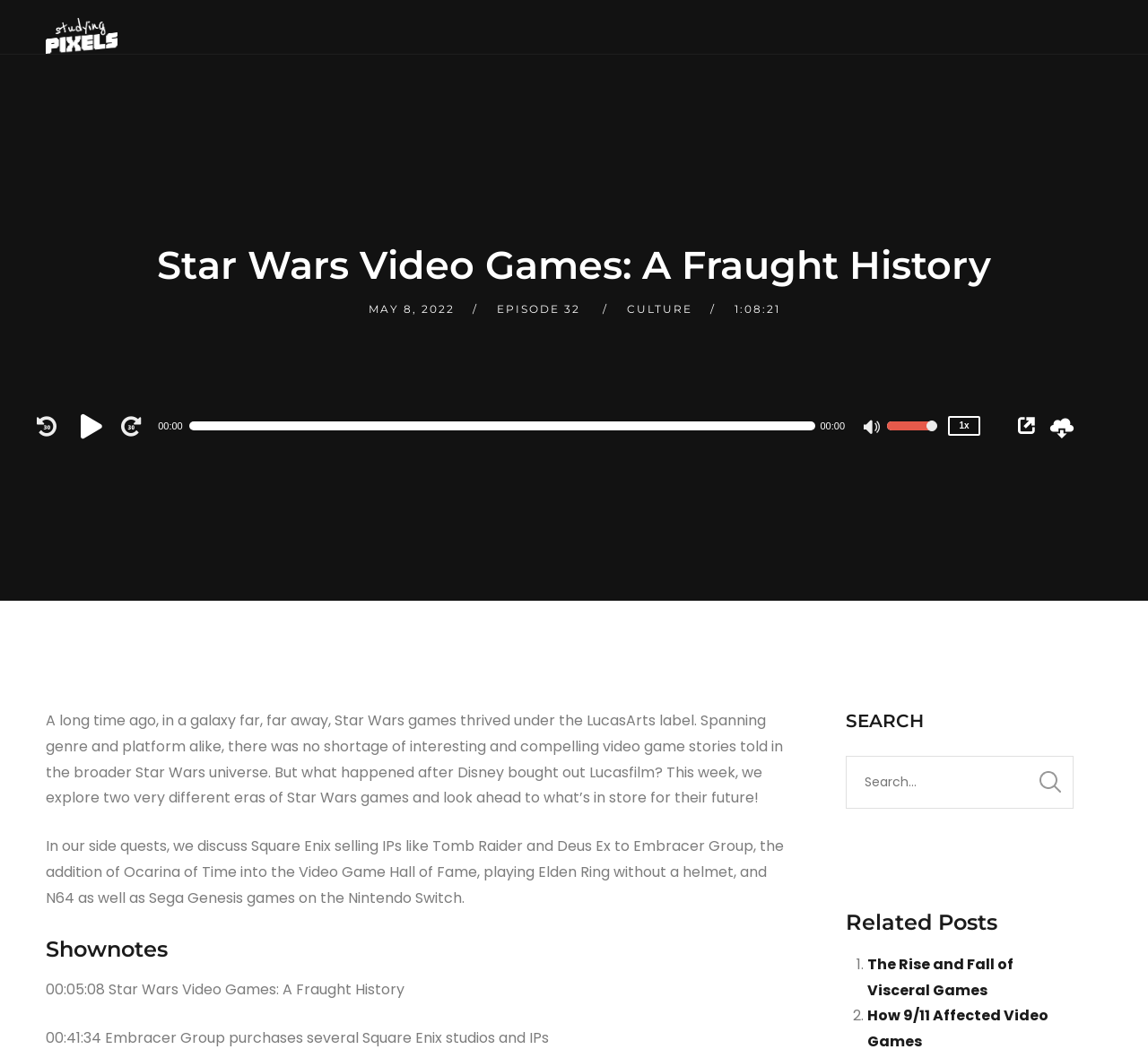Locate the bounding box coordinates of the clickable region to complete the following instruction: "Change the speed rate."

[0.826, 0.393, 0.854, 0.412]